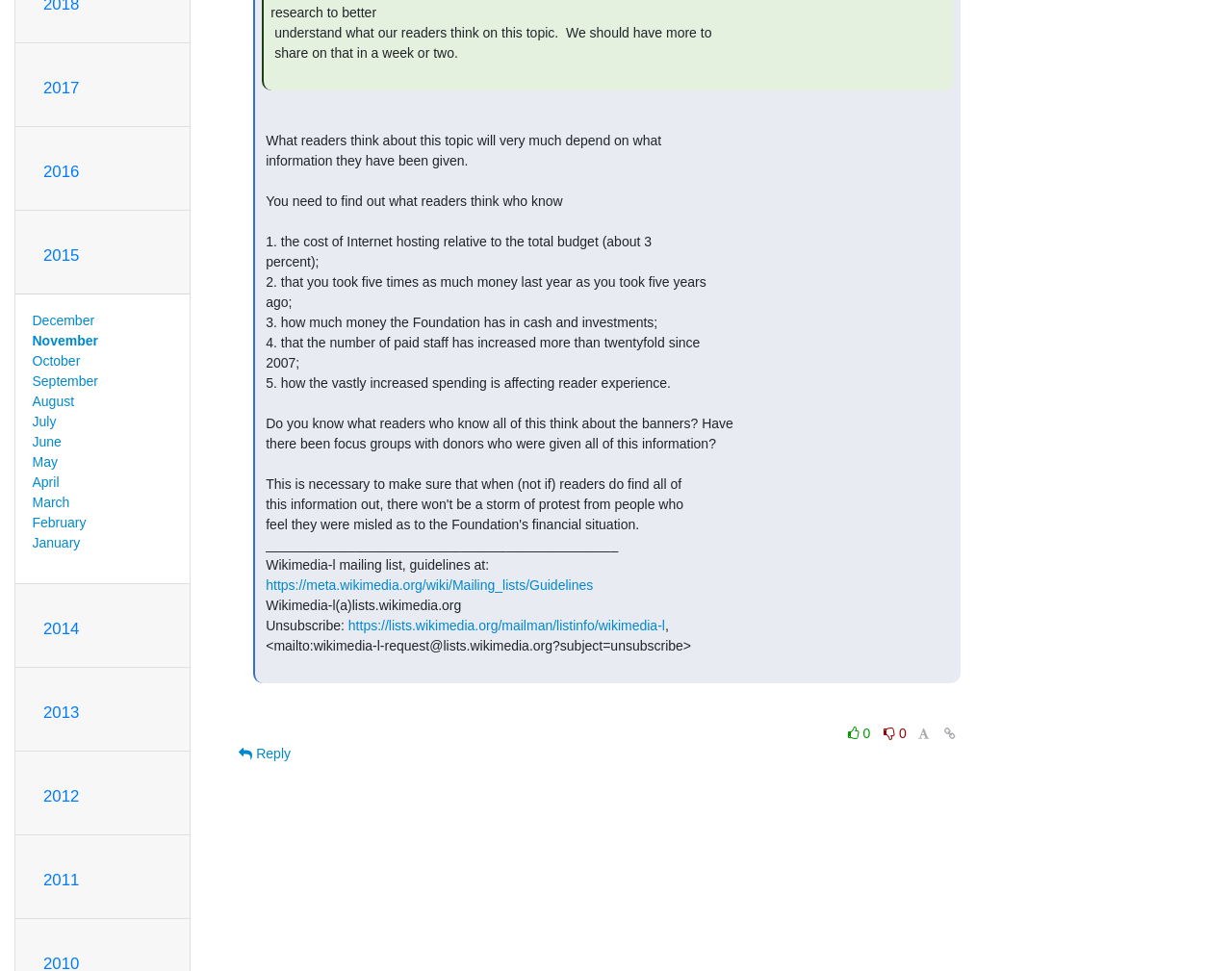Provide the bounding box coordinates for the UI element that is described as: "title="Permalink for this message"".

[0.763, 0.744, 0.78, 0.768]